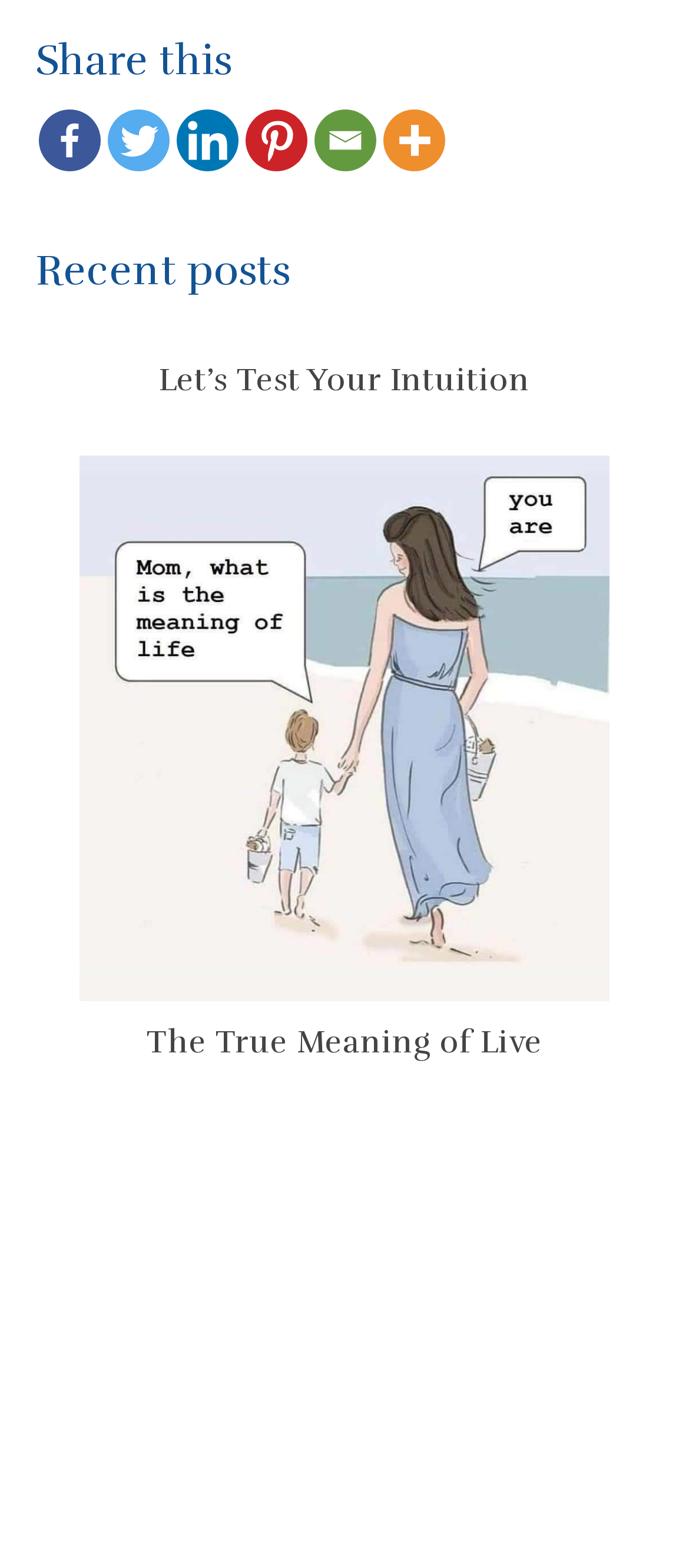Please locate the clickable area by providing the bounding box coordinates to follow this instruction: "Read 'Let’s Test Your Intuition'".

[0.231, 0.23, 0.769, 0.255]